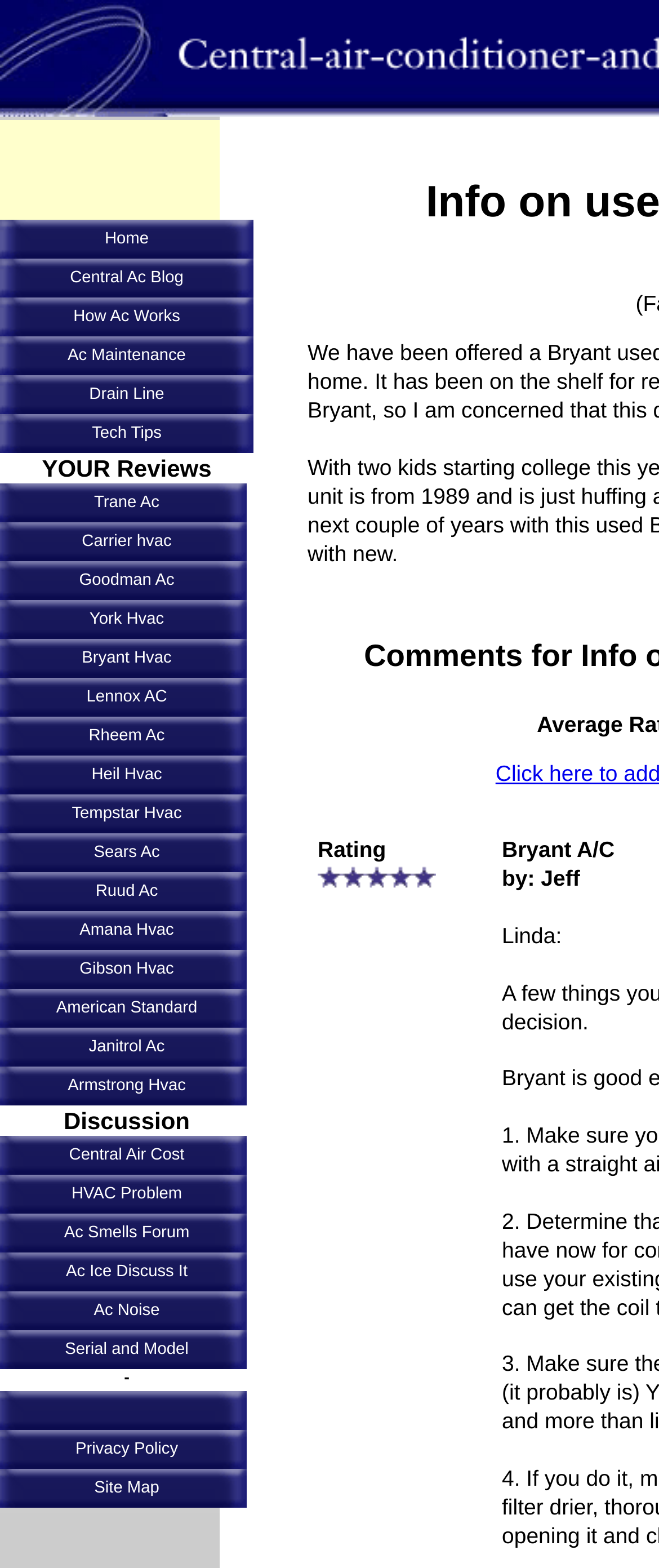How many stars are shown in the rating?
Give a thorough and detailed response to the question.

The rating section is located at the top of the webpage, and it consists of five star icons, which indicates a 5-star rating.